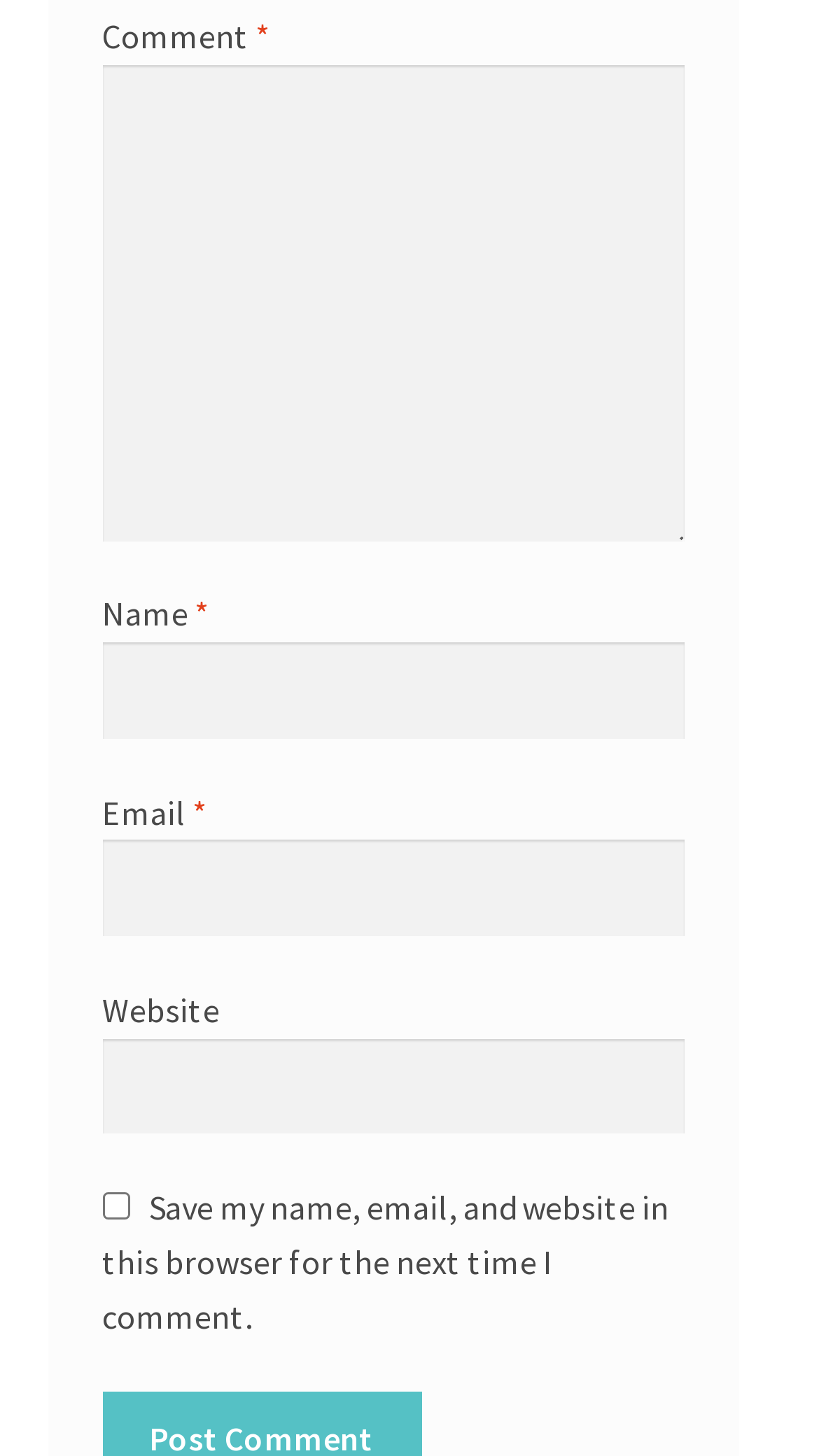Provide a brief response to the question using a single word or phrase: 
What is the label of the first text field?

Comment